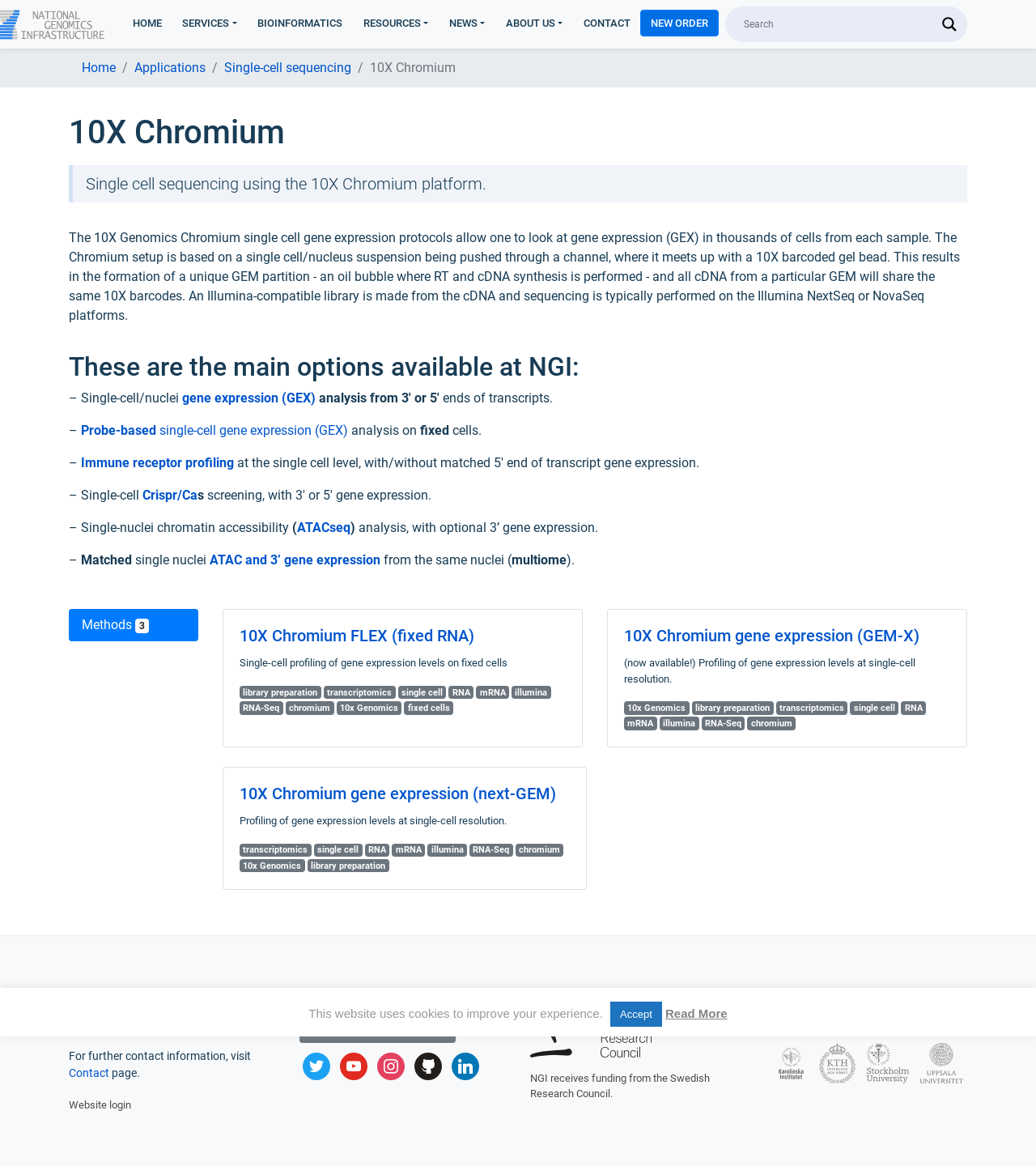What is the function of the 'Search' button?
Answer the question with a detailed and thorough explanation.

The 'Search' button is located next to the search input field, and its function is to submit the search query to search for relevant information on the webpage.